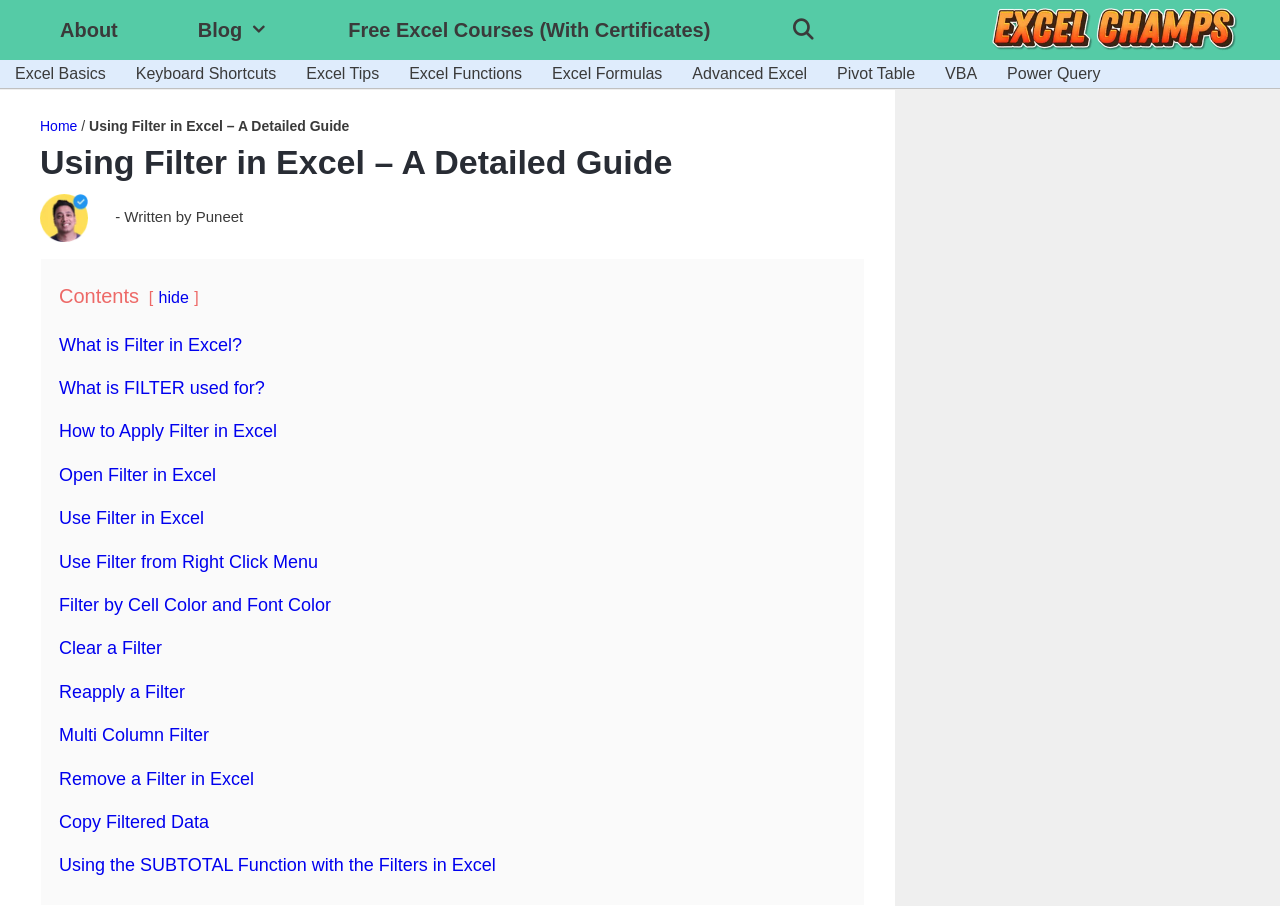What is the topic of the webpage?
Give a detailed and exhaustive answer to the question.

The topic of the webpage can be found in the heading 'Using Filter in Excel – A Detailed Guide' which is located below the primary navigation and above the contents section.